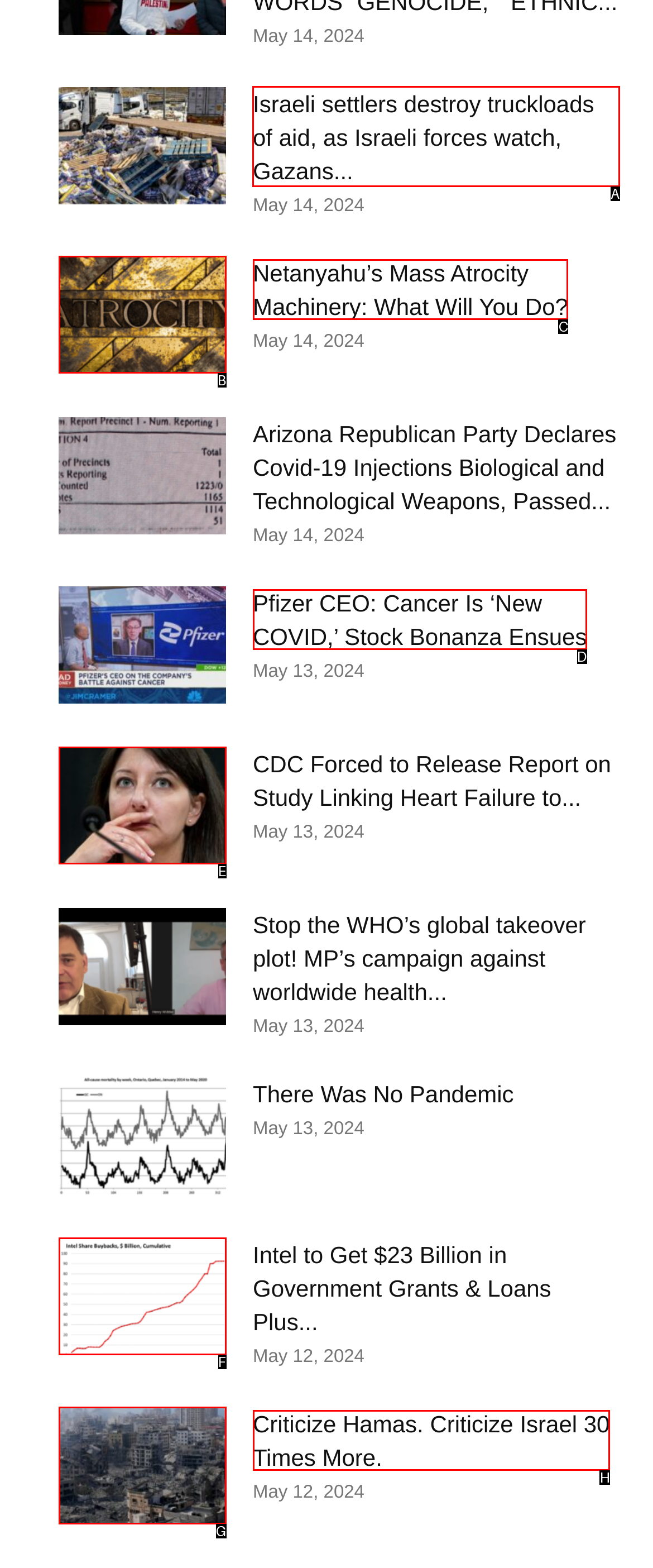Which UI element should be clicked to perform the following task: Read article about Israeli settlers destroying truckloads of aid? Answer with the corresponding letter from the choices.

A